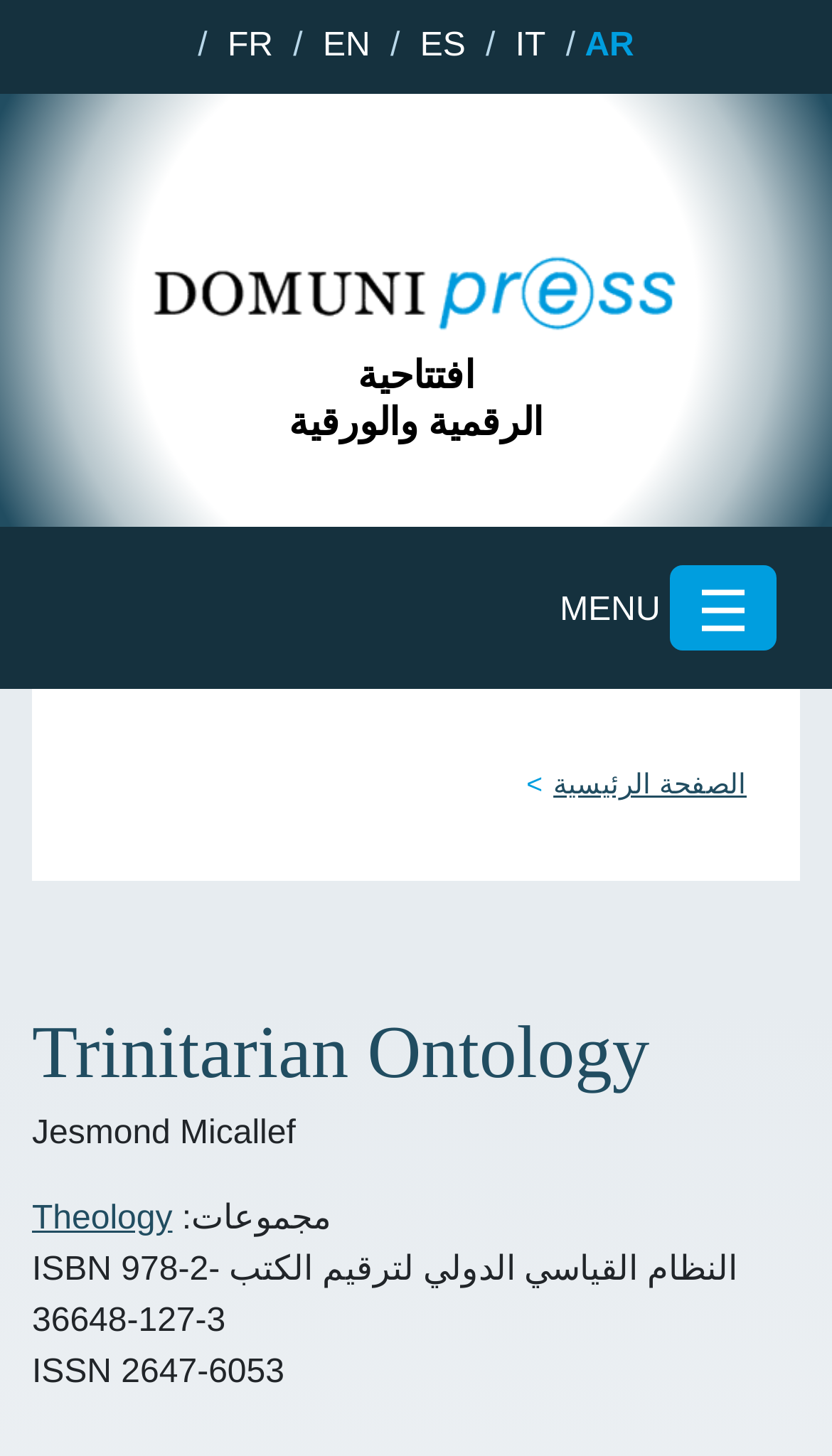Please provide a brief answer to the question using only one word or phrase: 
Who is the author of the book?

Jesmond Micallef